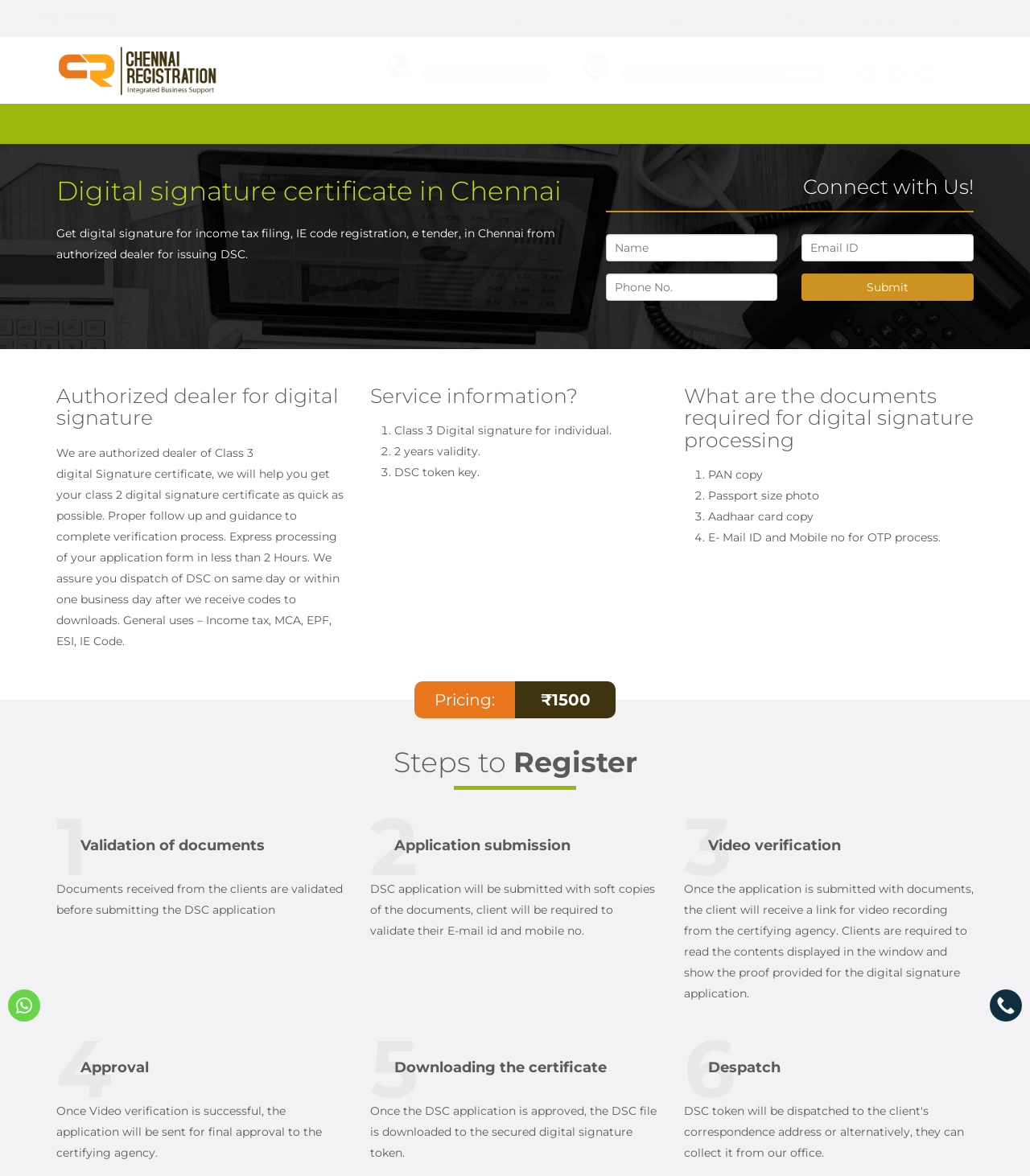Please pinpoint the bounding box coordinates for the region I should click to adhere to this instruction: "Follow the Facebook link".

[0.818, 0.057, 0.846, 0.067]